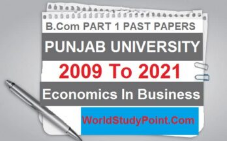What is the website showcased at the bottom of the graphic?
Based on the image content, provide your answer in one word or a short phrase.

WorldStudyPoint.com